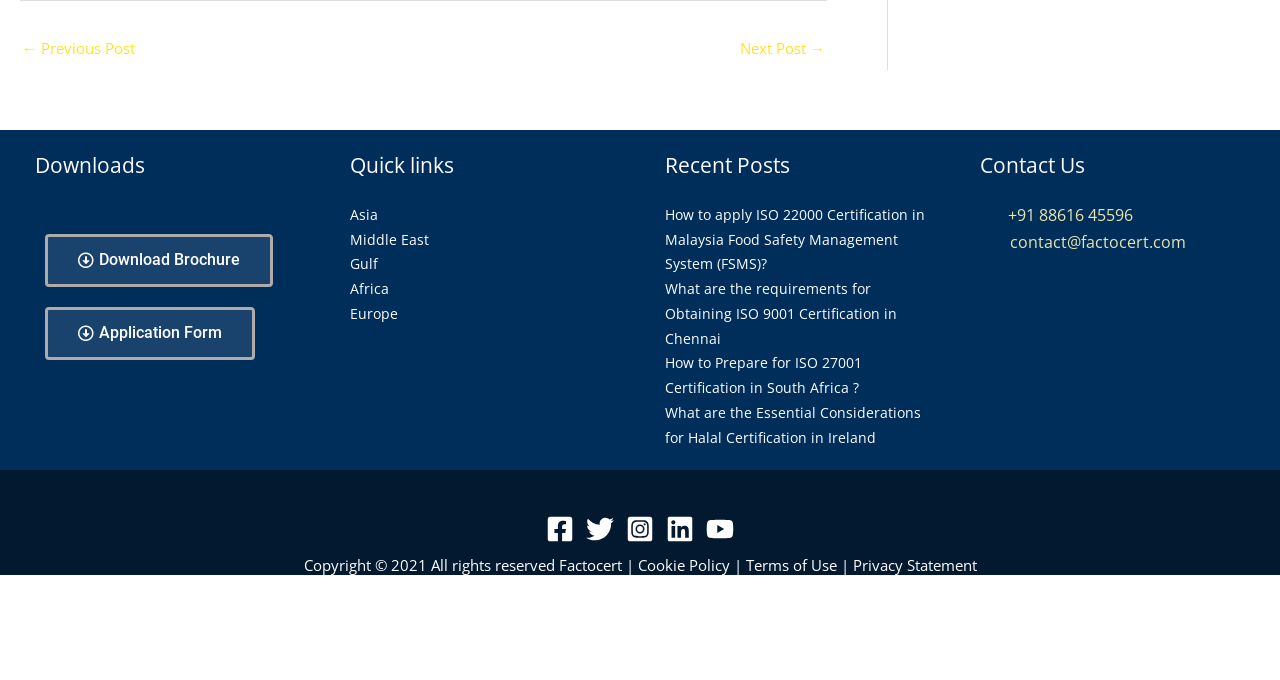Determine the bounding box coordinates for the region that must be clicked to execute the following instruction: "Click on the '← Previous Post' link".

[0.017, 0.049, 0.105, 0.101]